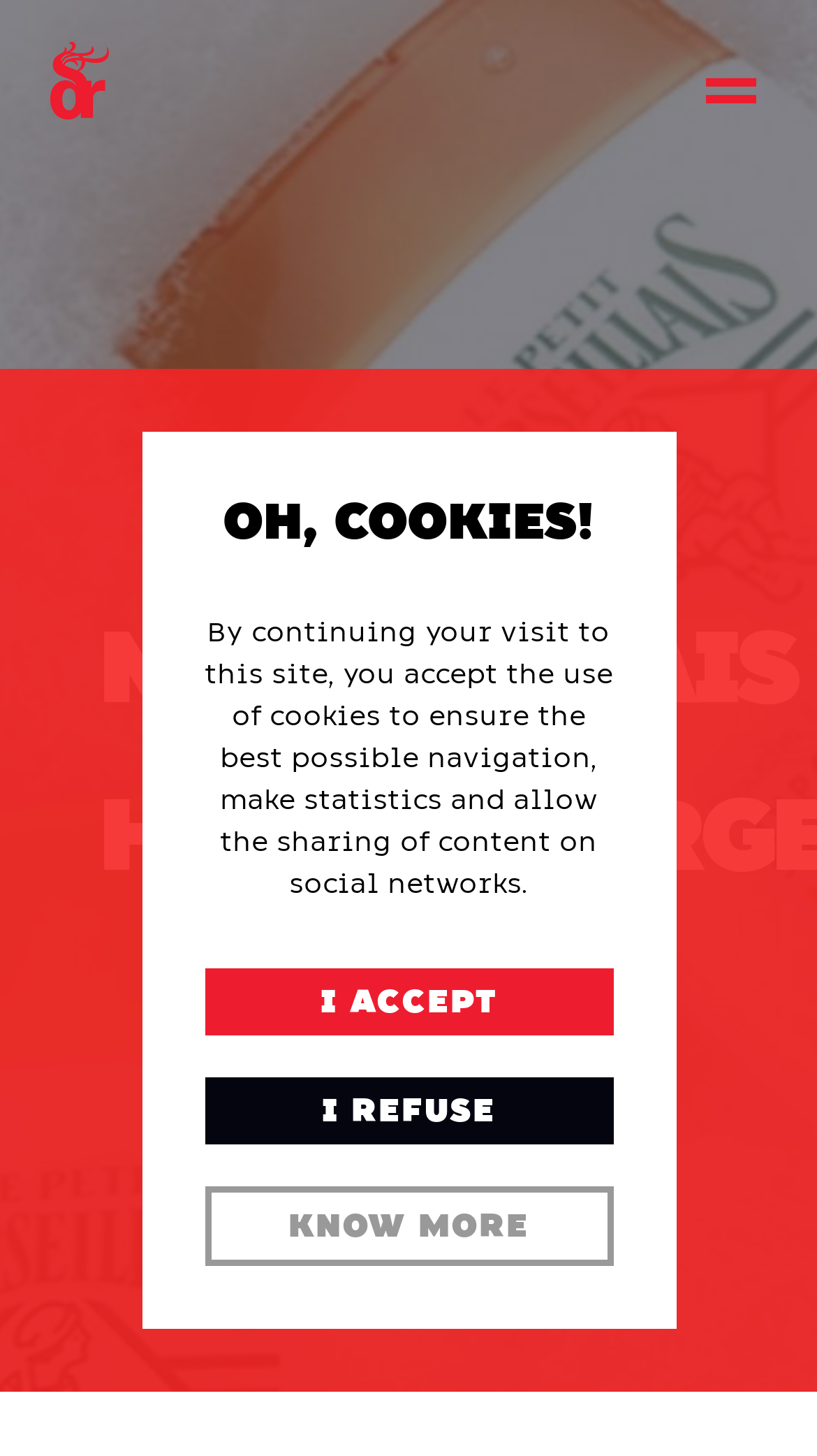Based on the element description: "Know more", identify the bounding box coordinates for this UI element. The coordinates must be four float numbers between 0 and 1, listed as [left, top, right, bottom].

[0.25, 0.815, 0.75, 0.869]